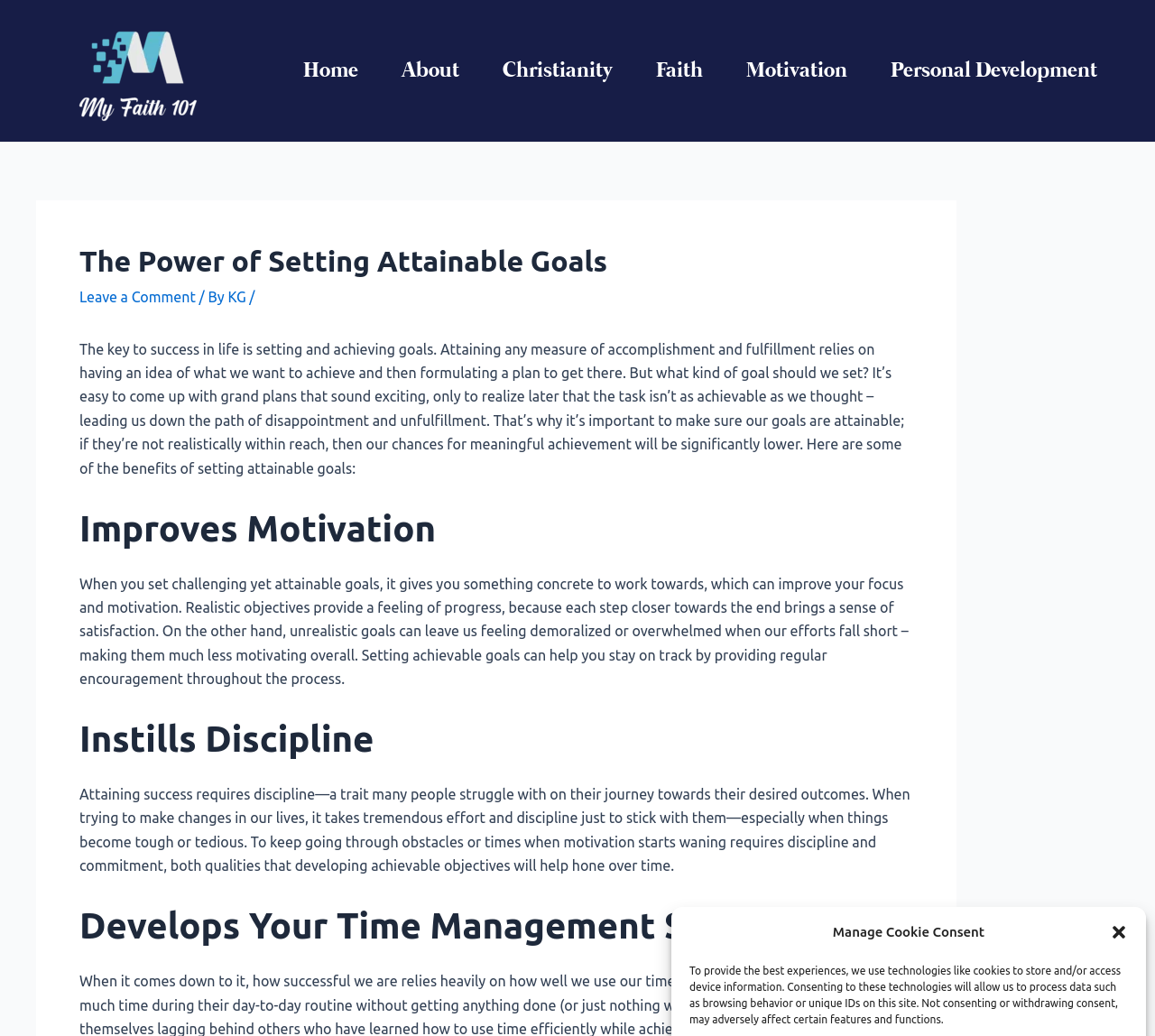What is the benefit of setting realistic goals?
Please answer the question with a detailed response using the information from the screenshot.

According to the webpage, setting realistic goals provides a sense of satisfaction because each step closer towards the end brings a feeling of progress. This is in contrast to unrealistic goals, which can leave us feeling demoralized or overwhelmed when our efforts fall short.